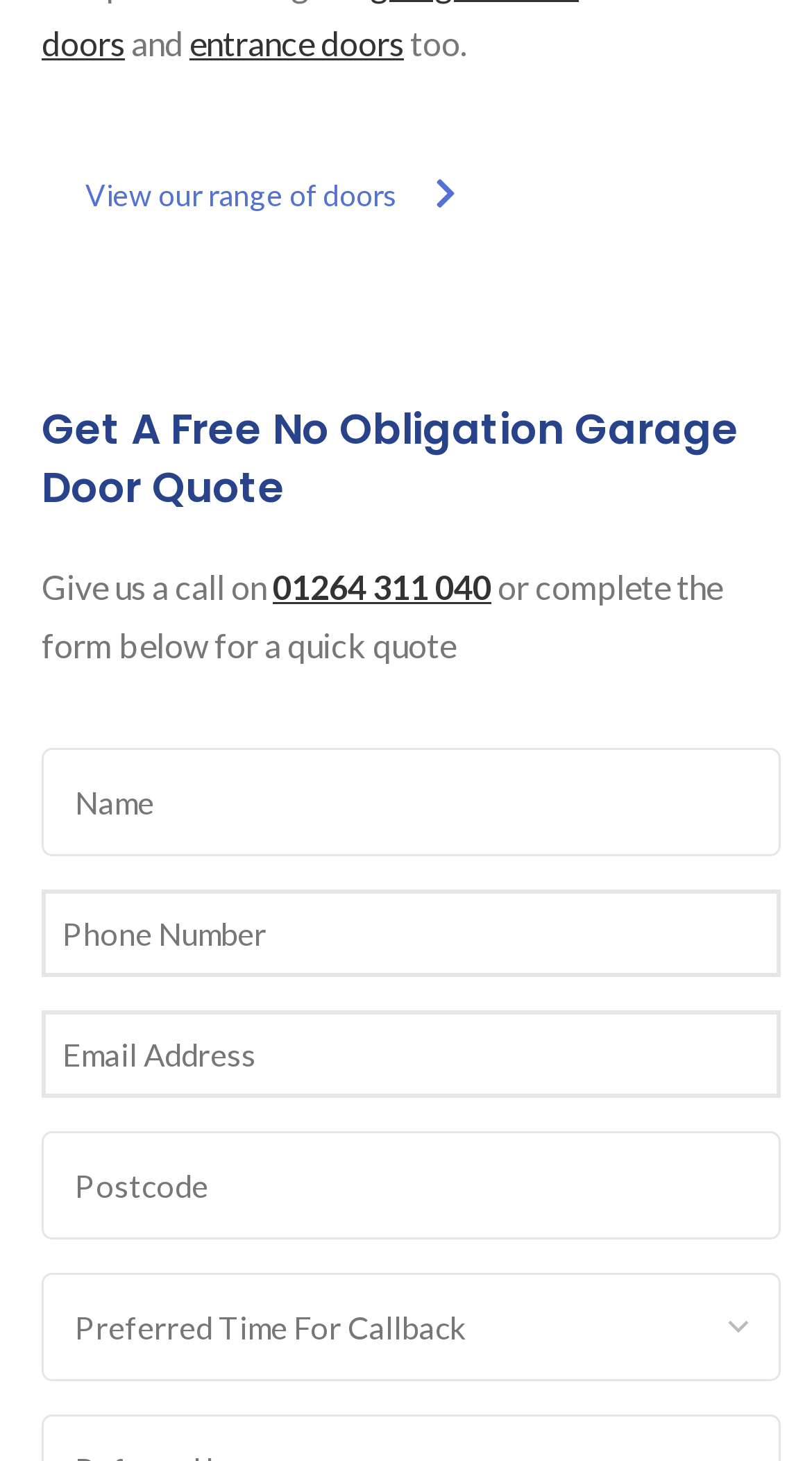Can you determine the bounding box coordinates of the area that needs to be clicked to fulfill the following instruction: "Enter your full name"?

[0.051, 0.512, 0.962, 0.586]